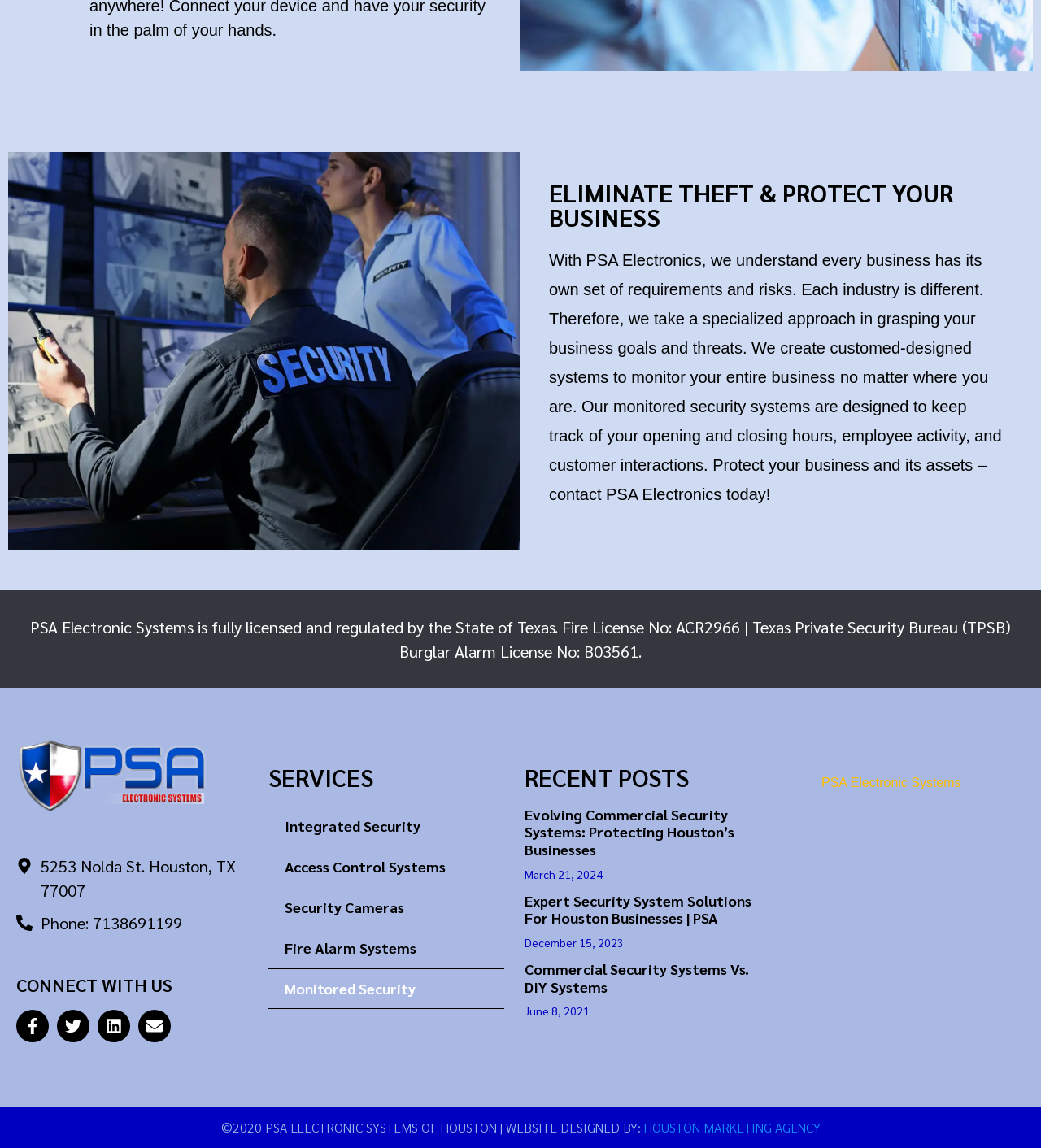What is the company's fire license number?
Using the image as a reference, give an elaborate response to the question.

The company's fire license number can be found in the static text element that mentions the company's licenses and regulations. The text reads 'PSA Electronic Systems is fully licensed and regulated by the State of Texas. Fire License No: ACR2966 | Texas Private Security Bureau (TPSB) Burglar Alarm License No: B03561.'